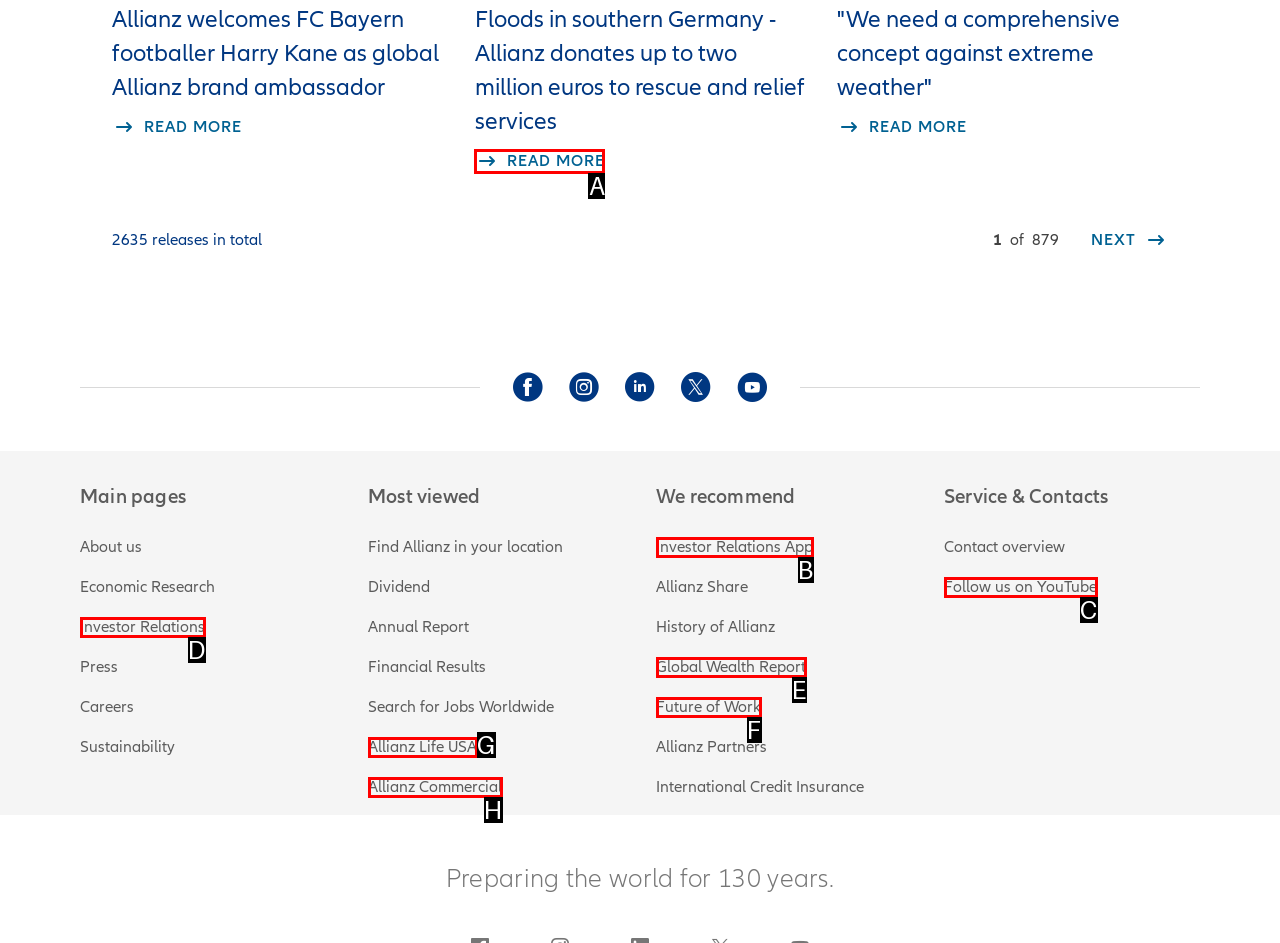Determine which option matches the element description: Follow us on YouTube
Answer using the letter of the correct option.

C